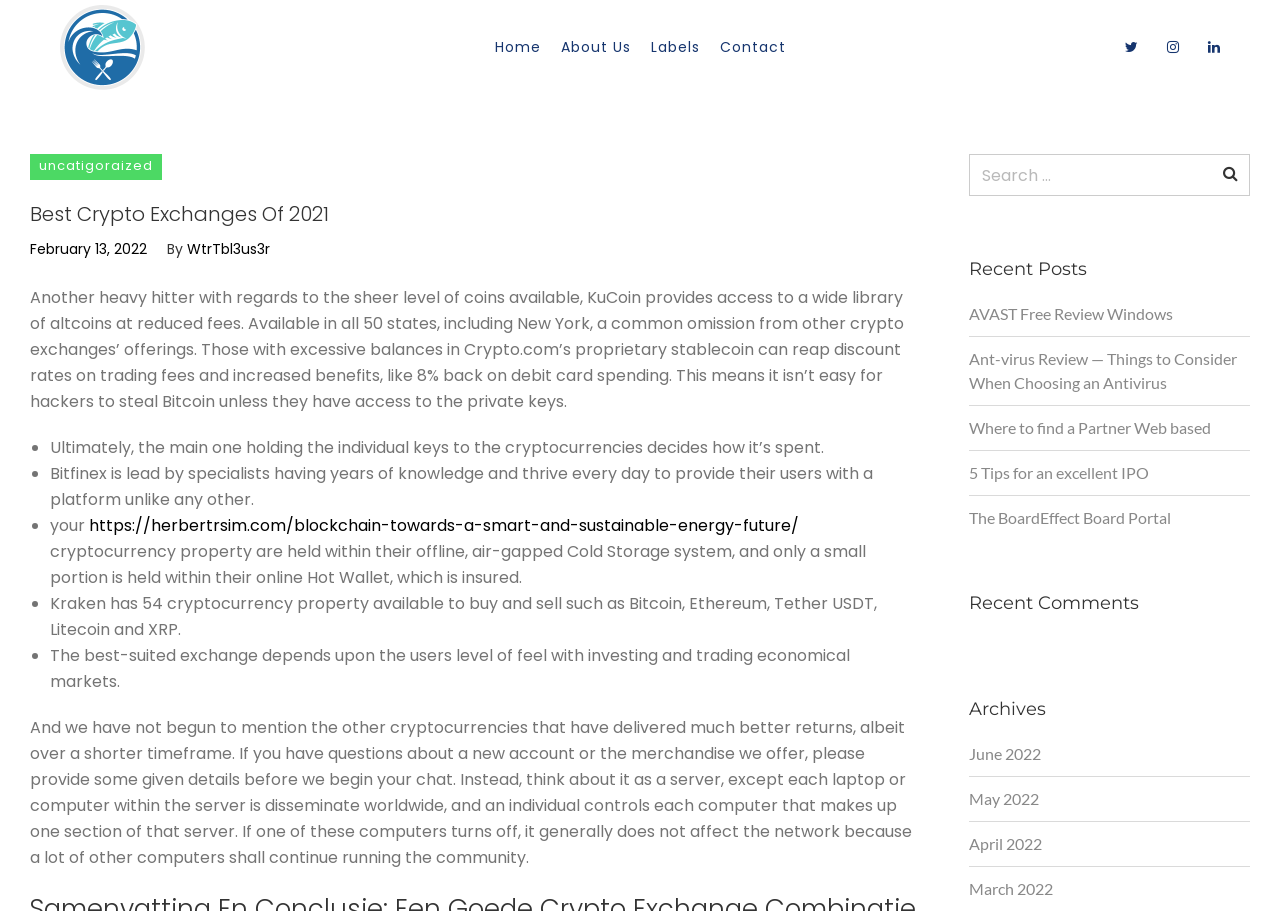Please locate the bounding box coordinates for the element that should be clicked to achieve the following instruction: "Search for something". Ensure the coordinates are given as four float numbers between 0 and 1, i.e., [left, top, right, bottom].

[0.0, 0.0, 1.0, 0.213]